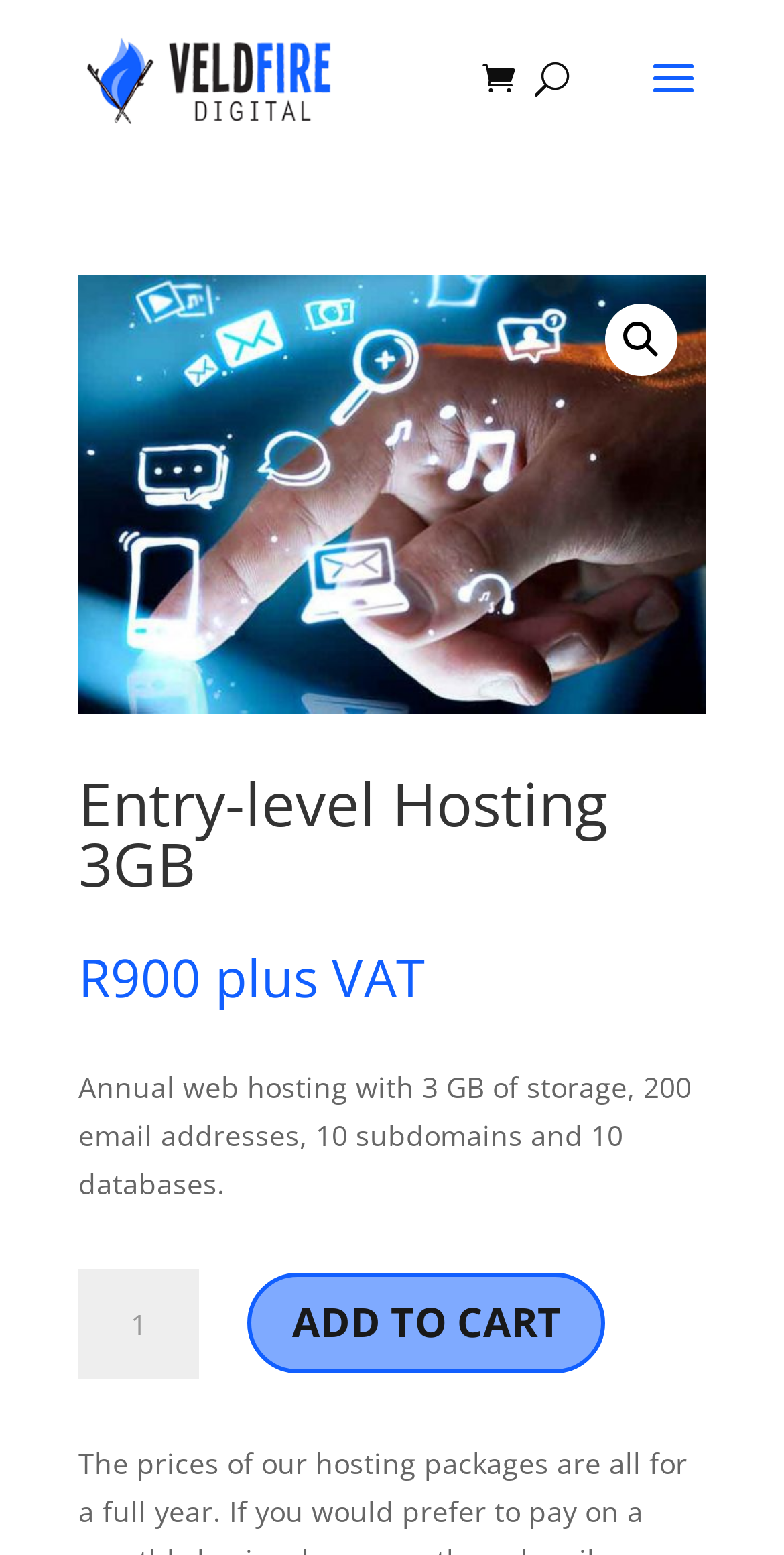What is the price of the hosting plan?
Please answer the question with as much detail as possible using the screenshot.

The webpage displays the price of the hosting plan as 'R 900' with an additional mention of 'plus VAT', indicating that the total price would be R 900 plus the applicable Value-Added Tax.